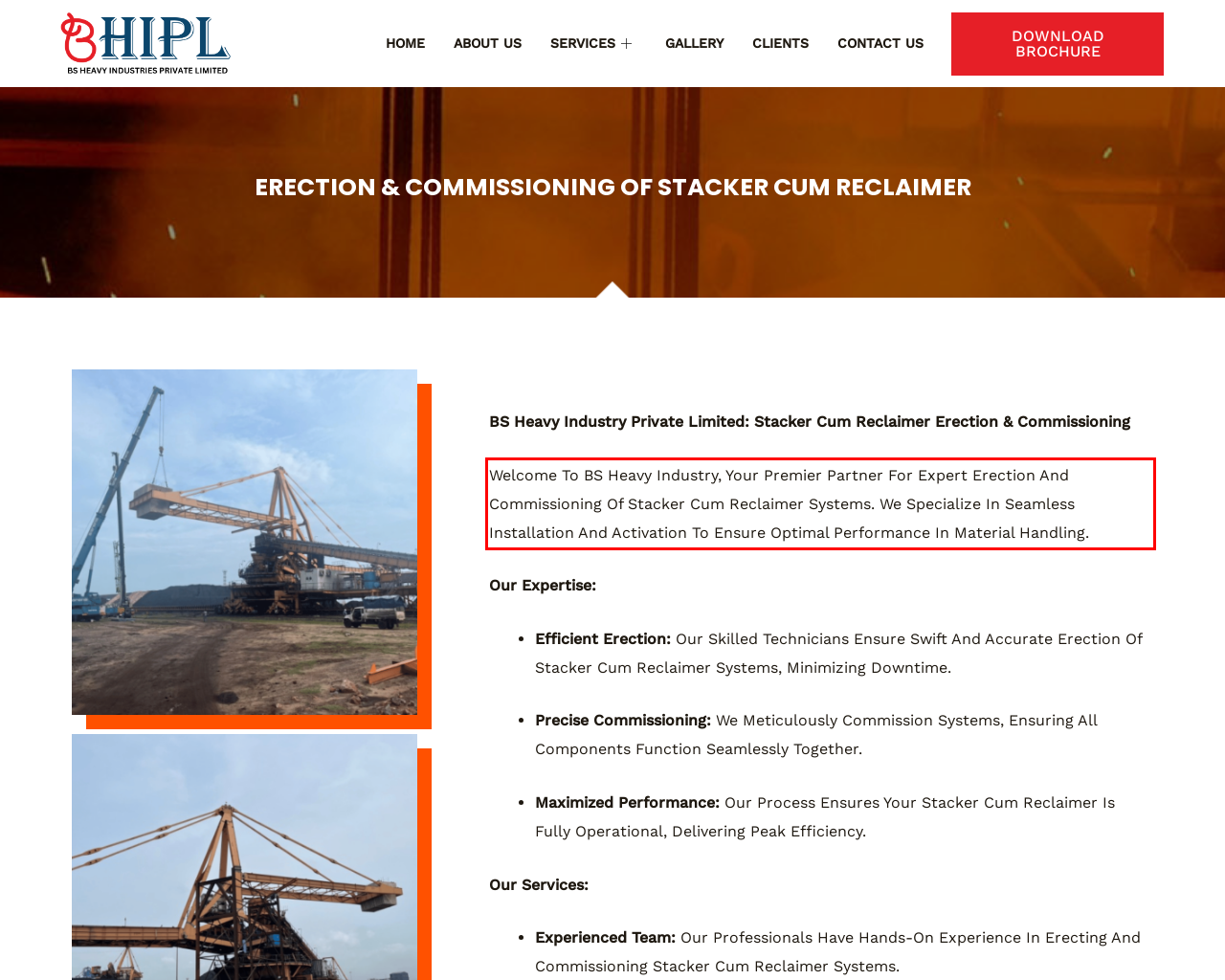Please perform OCR on the text content within the red bounding box that is highlighted in the provided webpage screenshot.

Welcome To BS Heavy Industry, Your Premier Partner For Expert Erection And Commissioning Of Stacker Cum Reclaimer Systems. We Specialize In Seamless Installation And Activation To Ensure Optimal Performance In Material Handling.